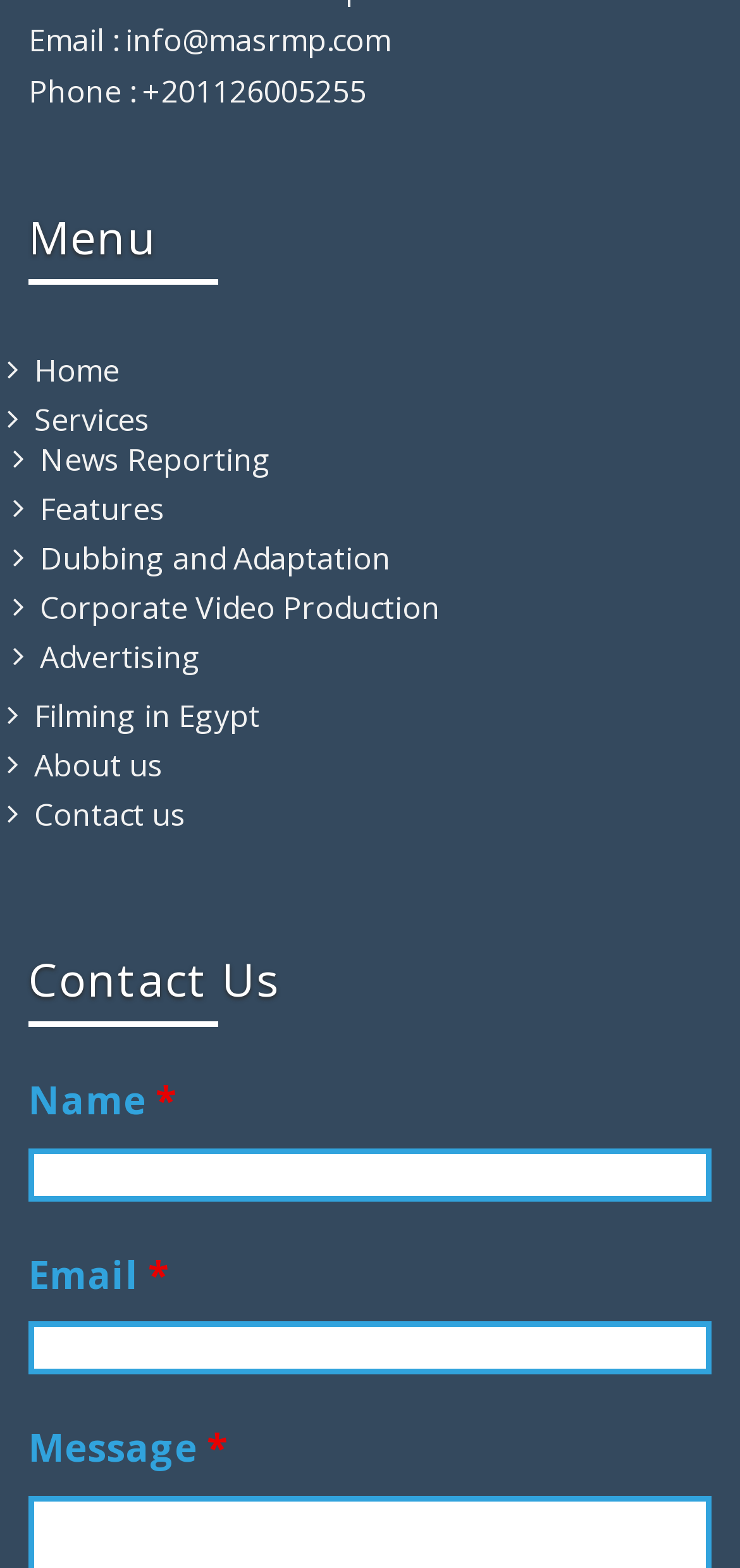Respond with a single word or phrase:
What is the purpose of the 'Contact Us' section?

To send a message